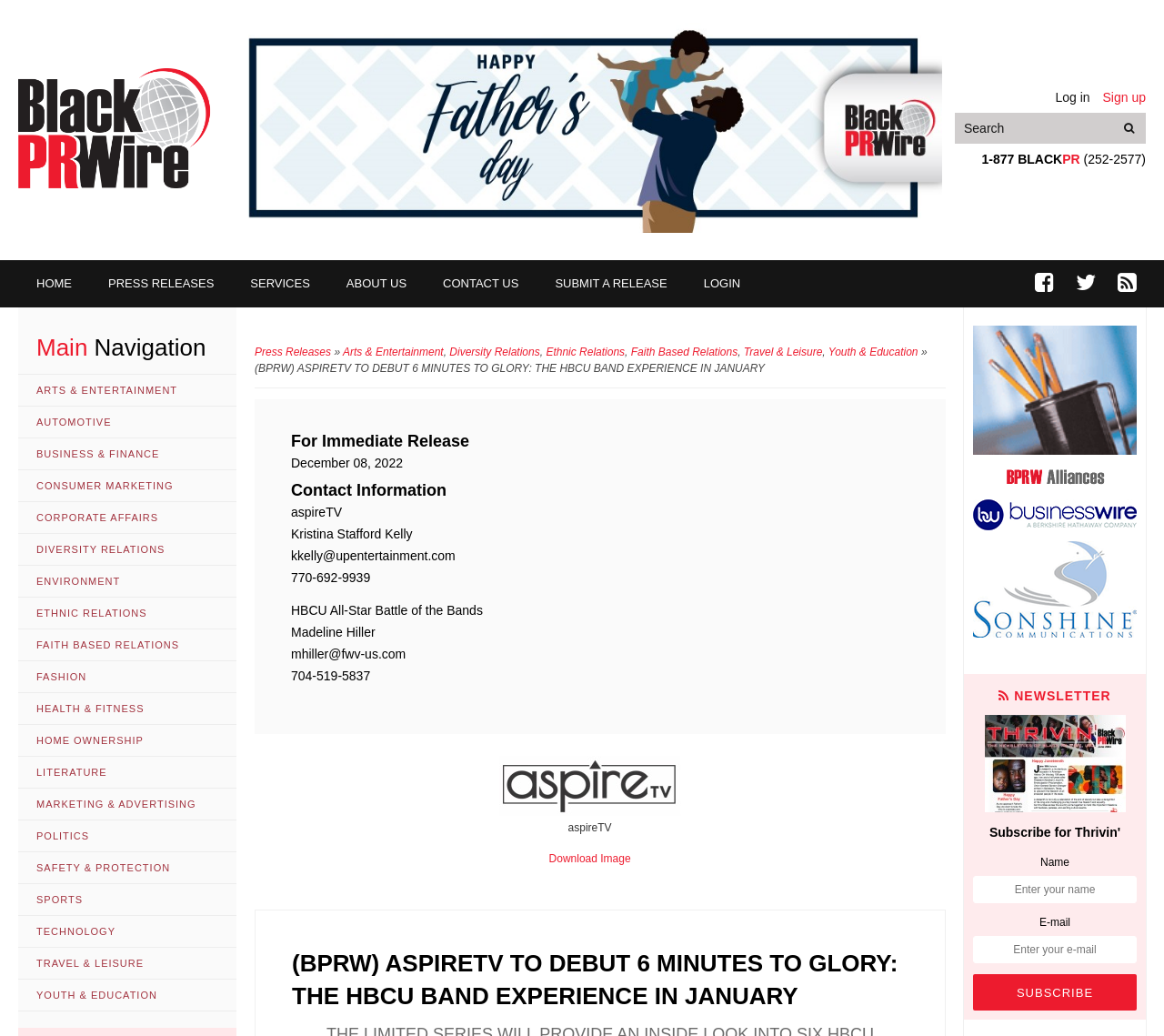What is the topic of the press release?
Using the visual information from the image, give a one-word or short-phrase answer.

HBCU Band Experience